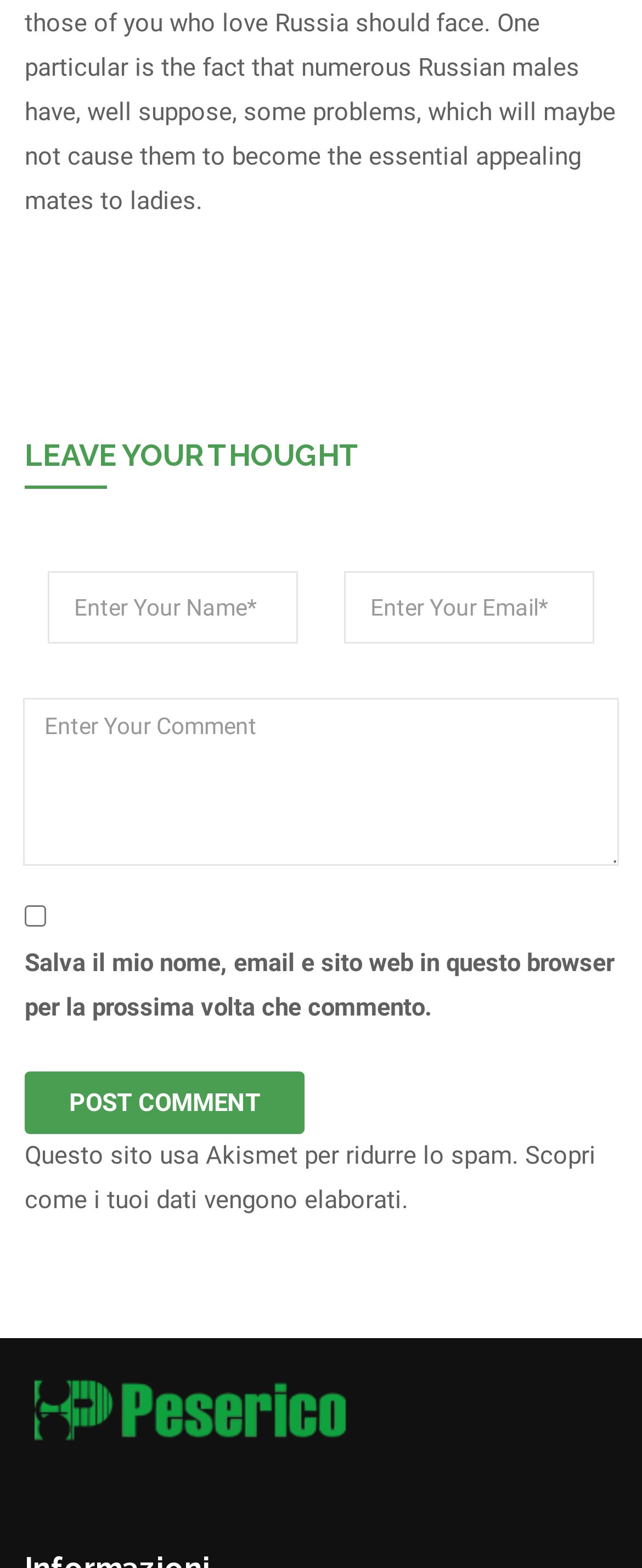Determine the bounding box for the UI element as described: "name="author" placeholder="Enter Your Name*"". The coordinates should be represented as four float numbers between 0 and 1, formatted as [left, top, right, bottom].

[0.077, 0.365, 0.462, 0.409]